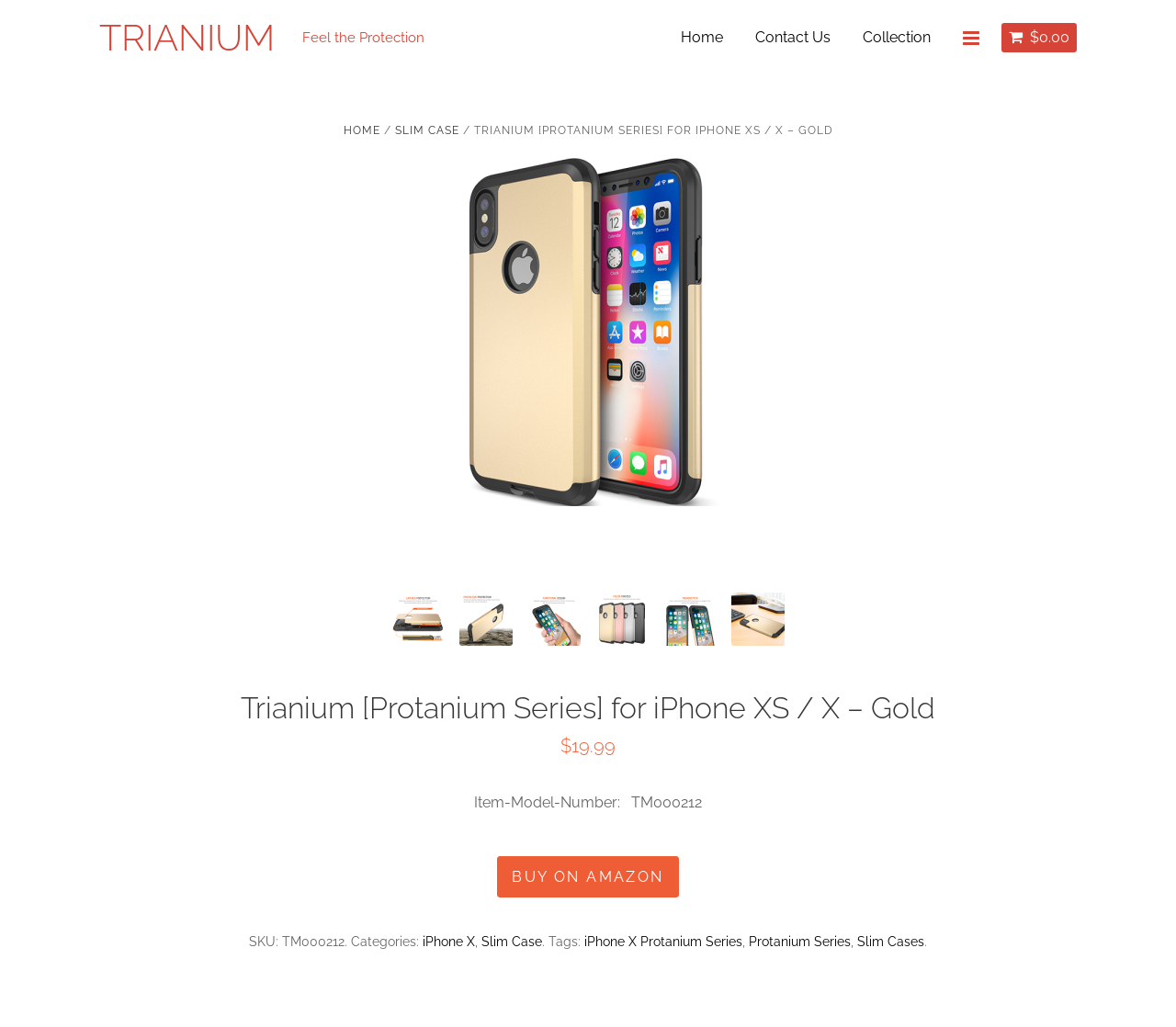Identify the main heading of the webpage and provide its text content.

Trianium [Protanium Series] for iPhone XS / X – Gold